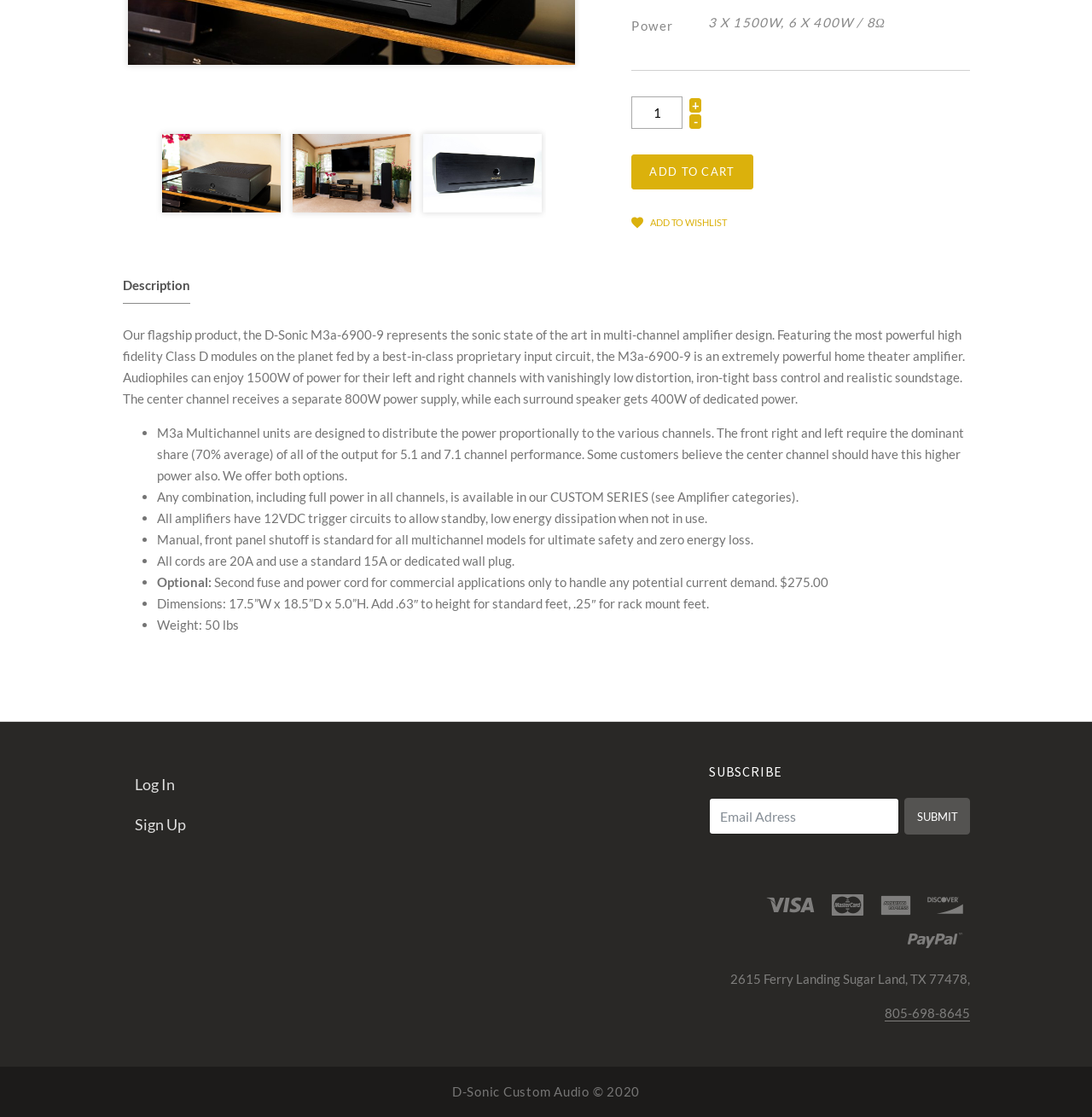Based on the element description: "Add to Wishlist", identify the UI element and provide its bounding box coordinates. Use four float numbers between 0 and 1, [left, top, right, bottom].

[0.578, 0.192, 0.888, 0.206]